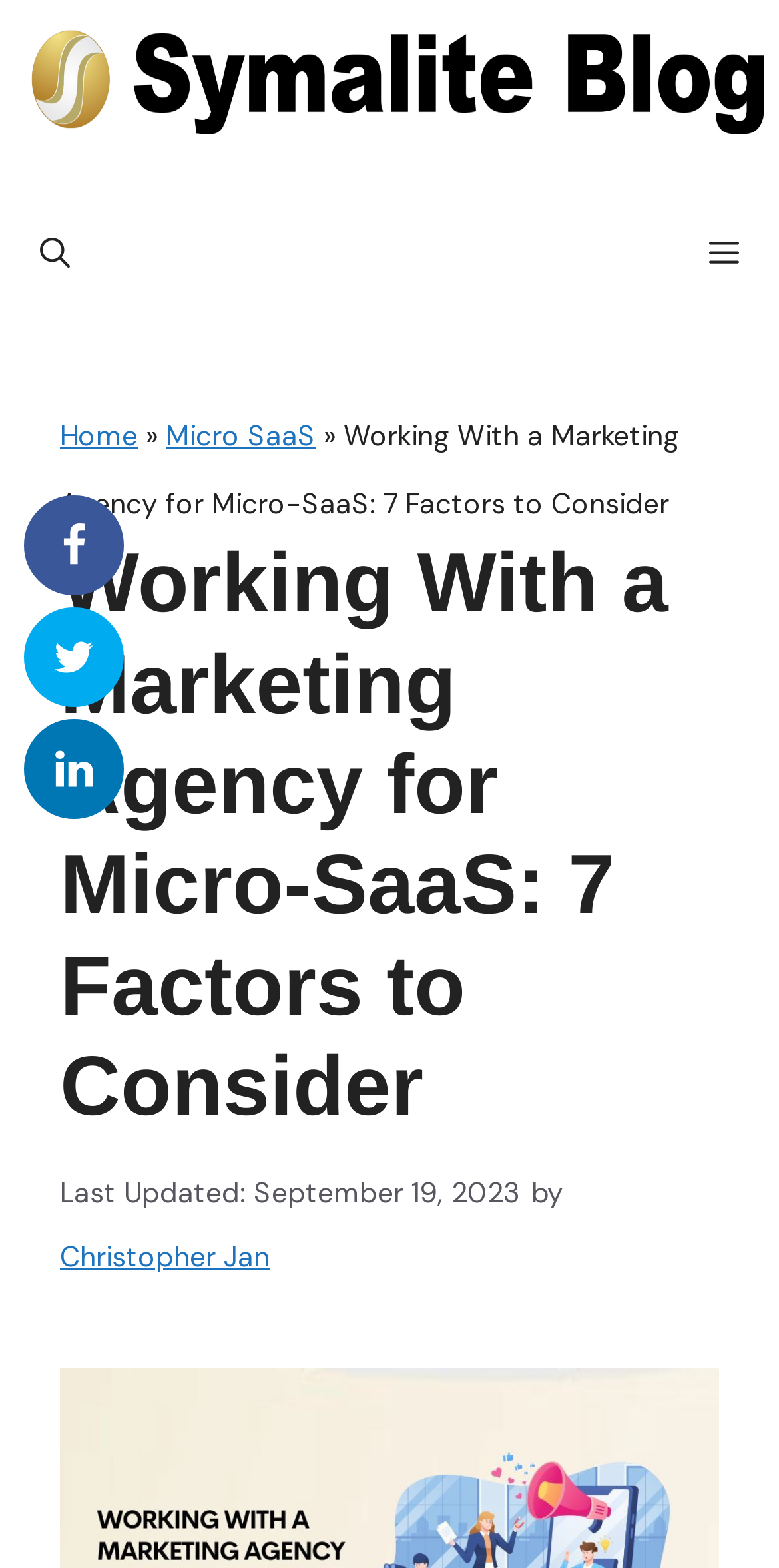What is the name of the blog?
We need a detailed and exhaustive answer to the question. Please elaborate.

The name of the blog can be found at the top of the webpage, where it says 'Symalite Blog' in a link format.